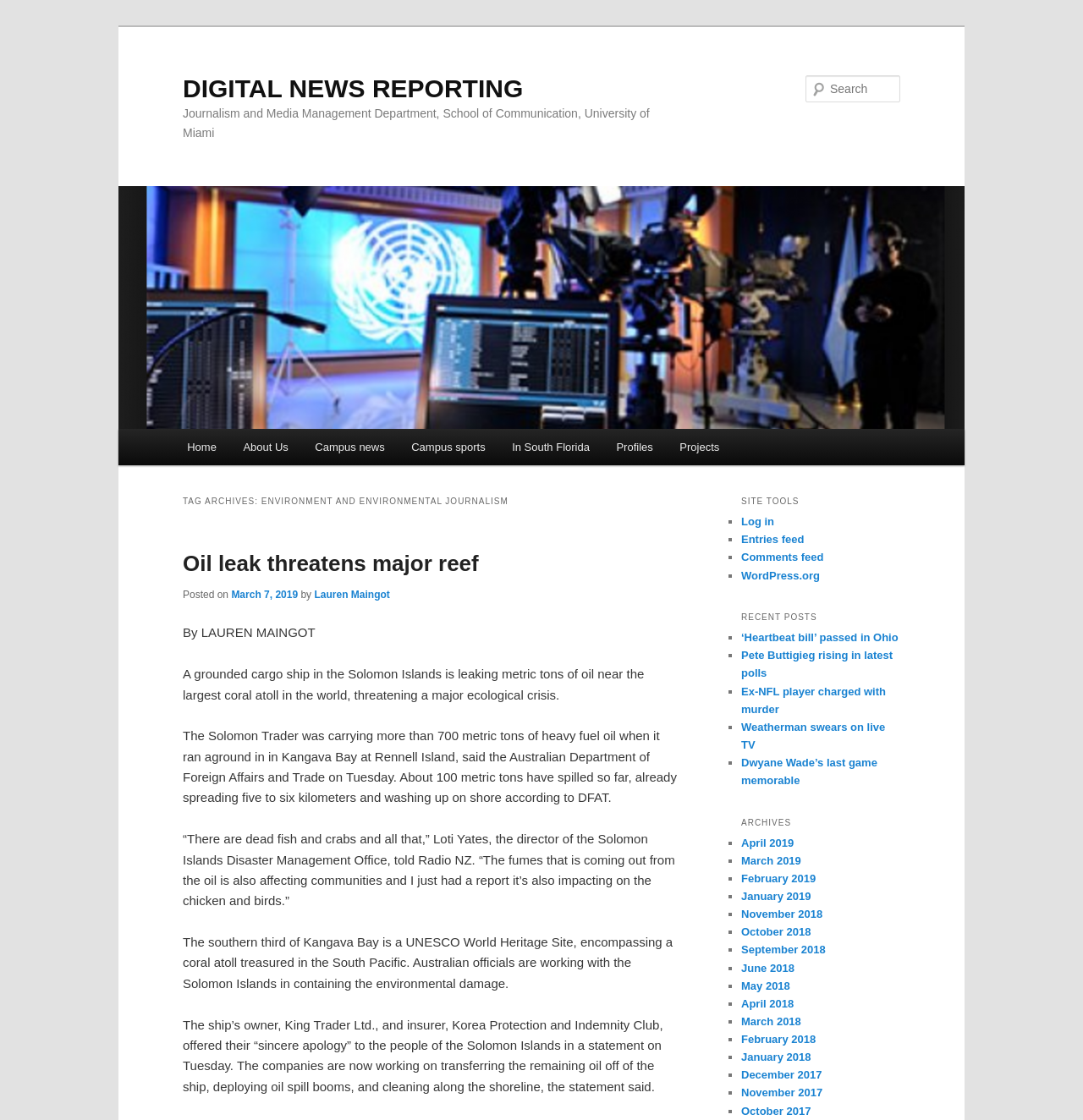Give a one-word or short-phrase answer to the following question: 
What is the title of the first news article?

Oil leak threatens major reef